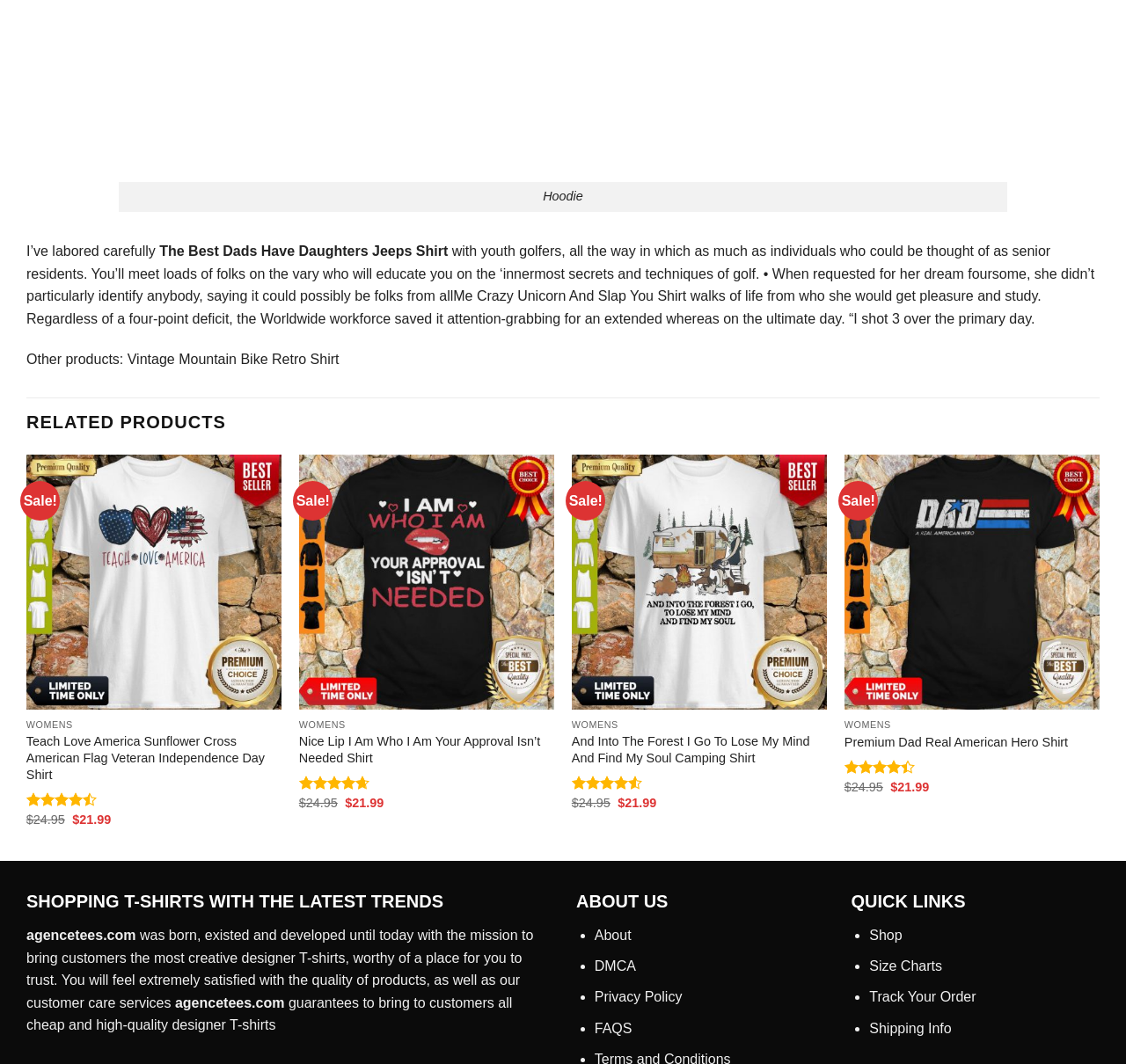Carefully examine the image and provide an in-depth answer to the question: What is the mission of the website?

I found the mission of the website by reading the 'StaticText' element with the text 'was born, existed and developed until today with the mission to bring customers the most creative designer T-shirts, worthy of a place for you to trust.' which is located in the 'ABOUT US' section.